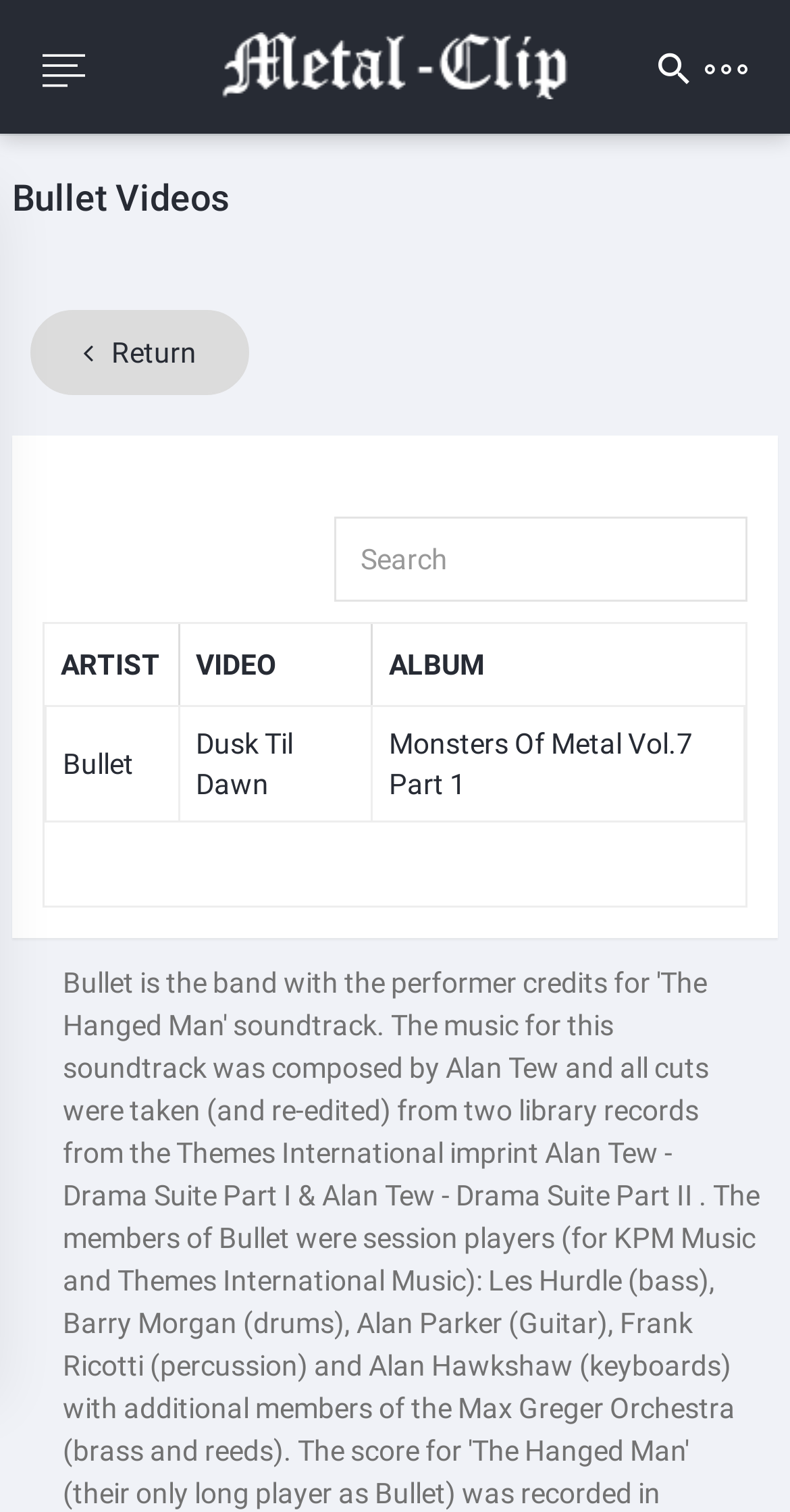What language options are available on the website?
Answer the question based on the image using a single word or a brief phrase.

EN, ES